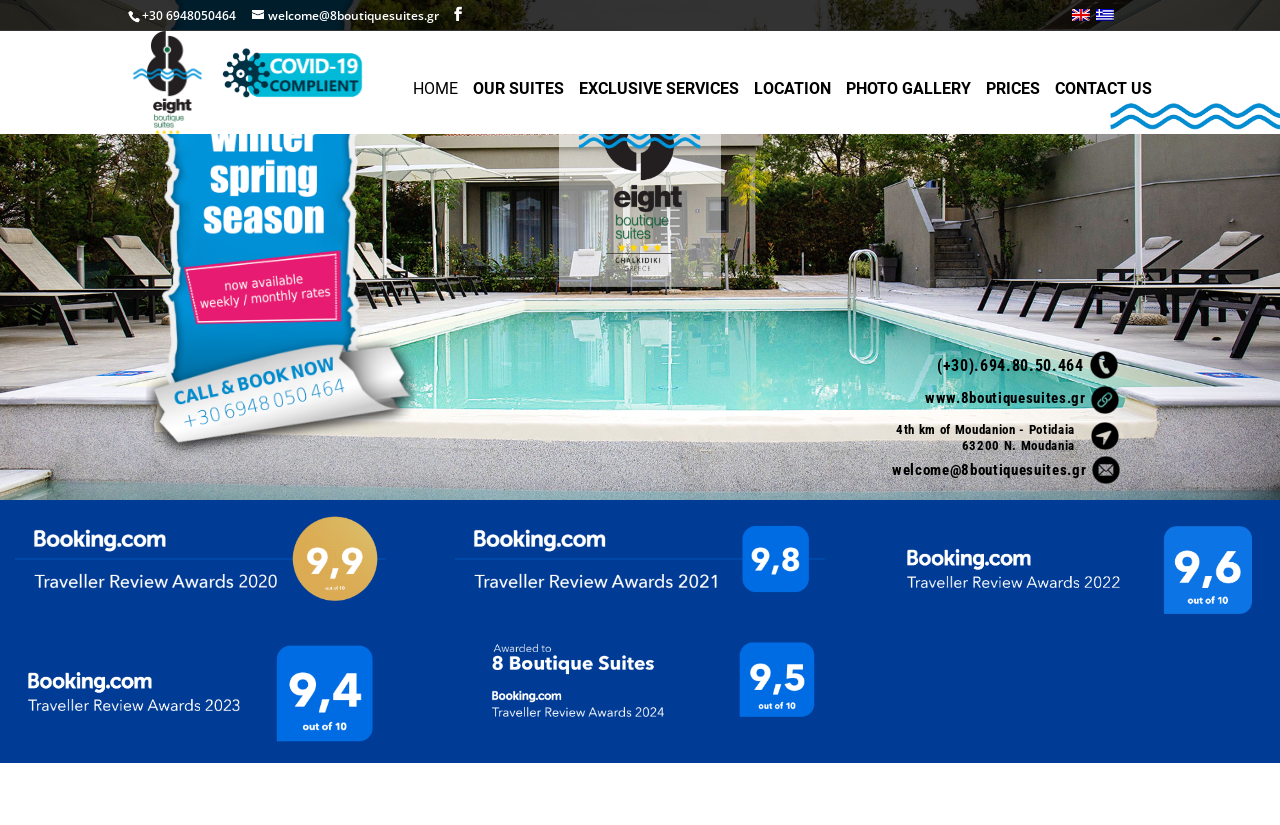What is the logo of the villas?
Please ensure your answer is as detailed and informative as possible.

The logo of the villas can be found in the image element with the bounding box coordinates [0.437, 0.016, 0.563, 0.348], which is a prominent element on the webpage, representing the brand identity of the 8 Boutique Villas.